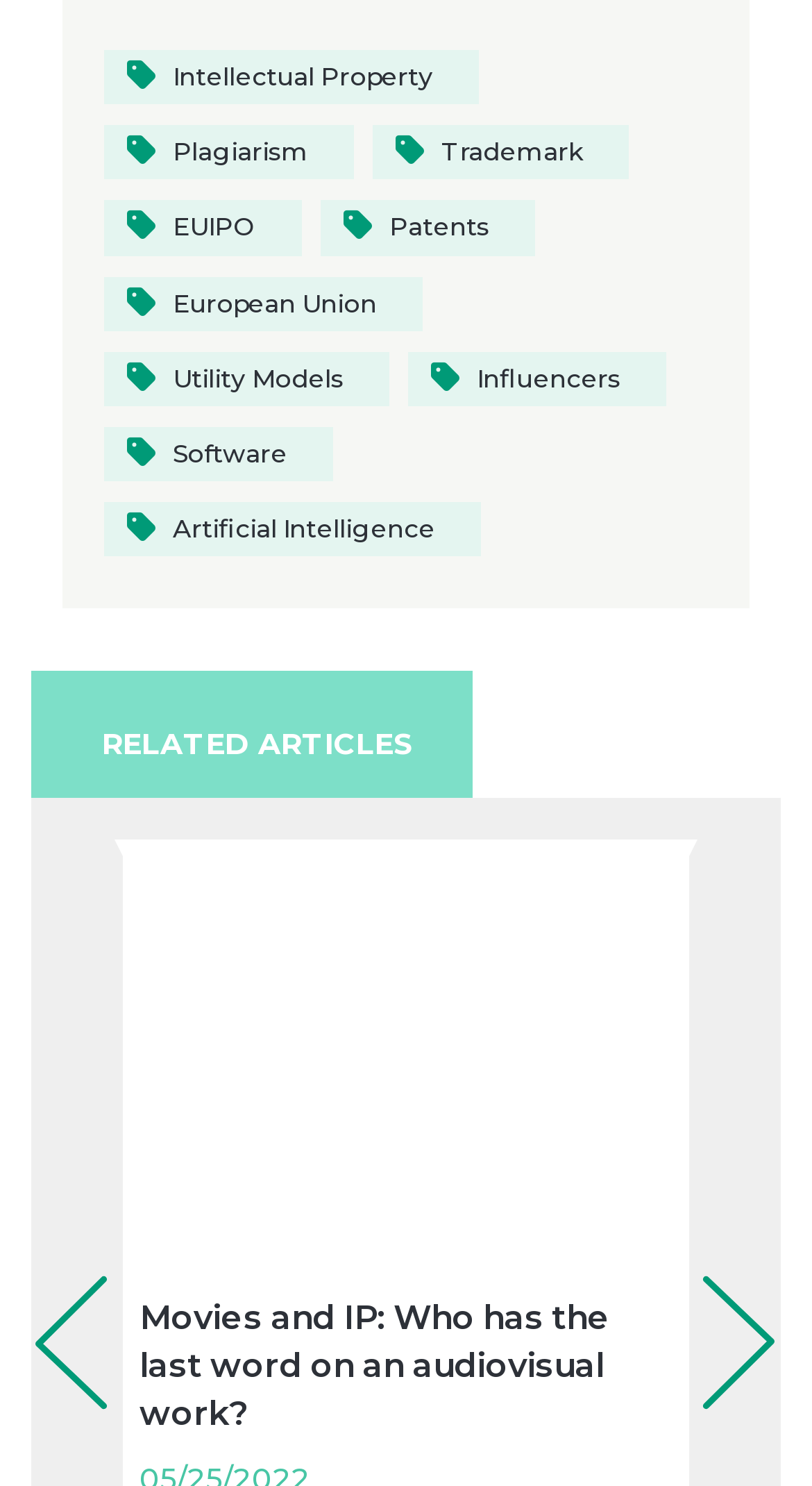Provide a short, one-word or phrase answer to the question below:
How many items are related to patents?

4 items